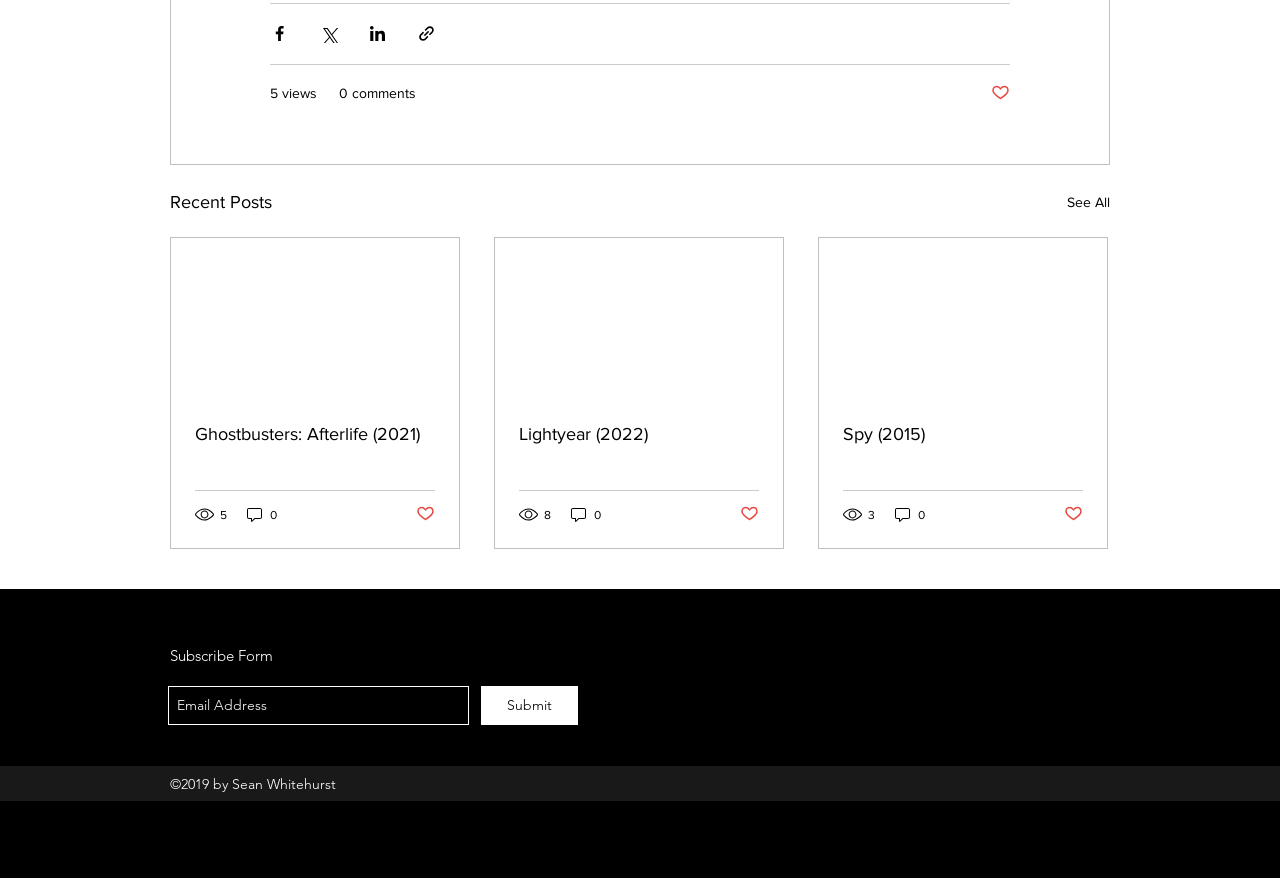What is the copyright information at the bottom?
Answer with a single word or phrase by referring to the visual content.

2019 by Sean Whitehurst